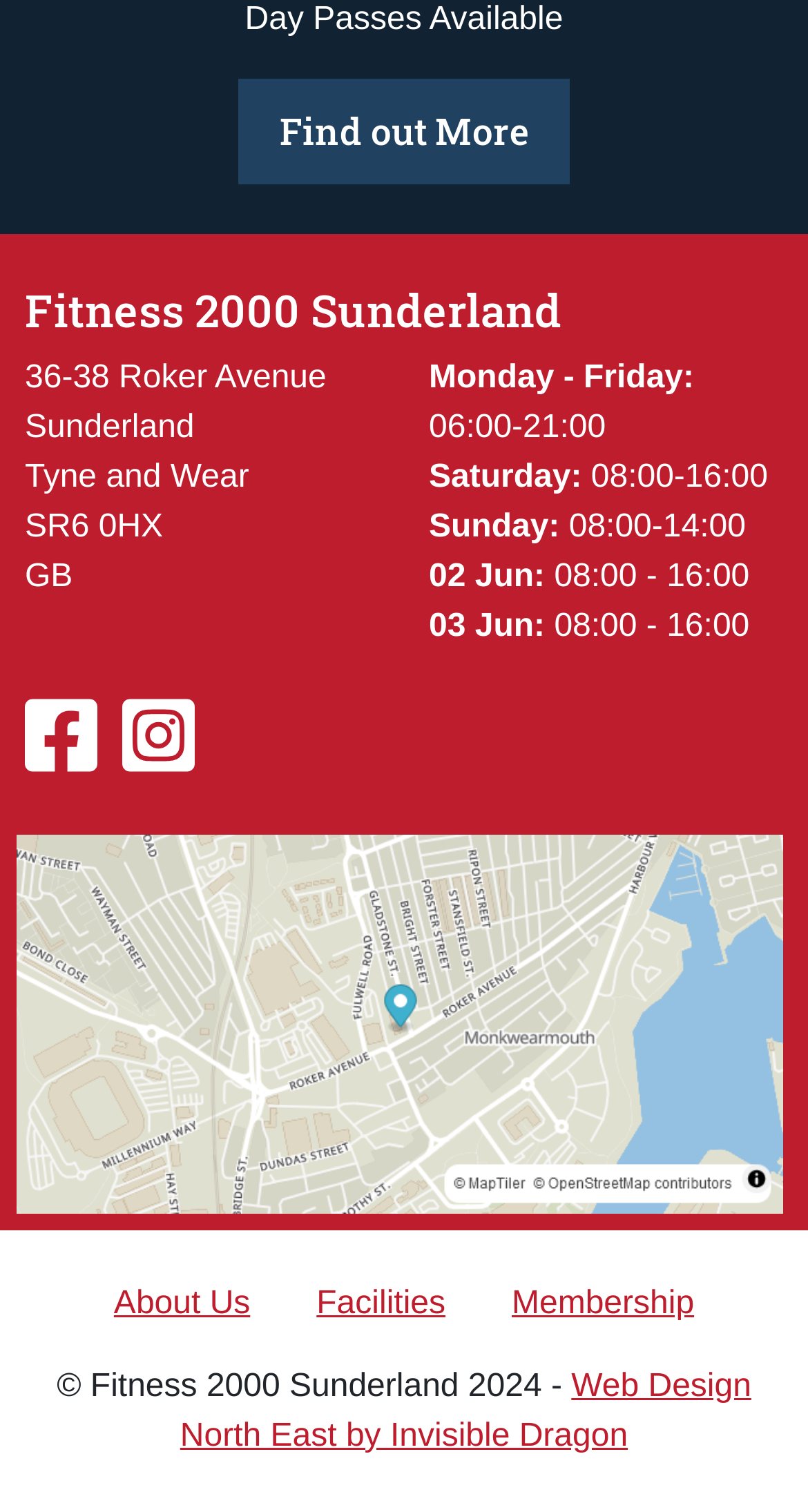What are the opening hours on Monday to Friday?
Please give a detailed and elaborate explanation in response to the question.

The opening hours on Monday to Friday can be found in the static text element '06:00-21:00' which is located below the 'Monday - Friday:' label, indicating that the fitness center is open from 6 am to 9 pm on weekdays.